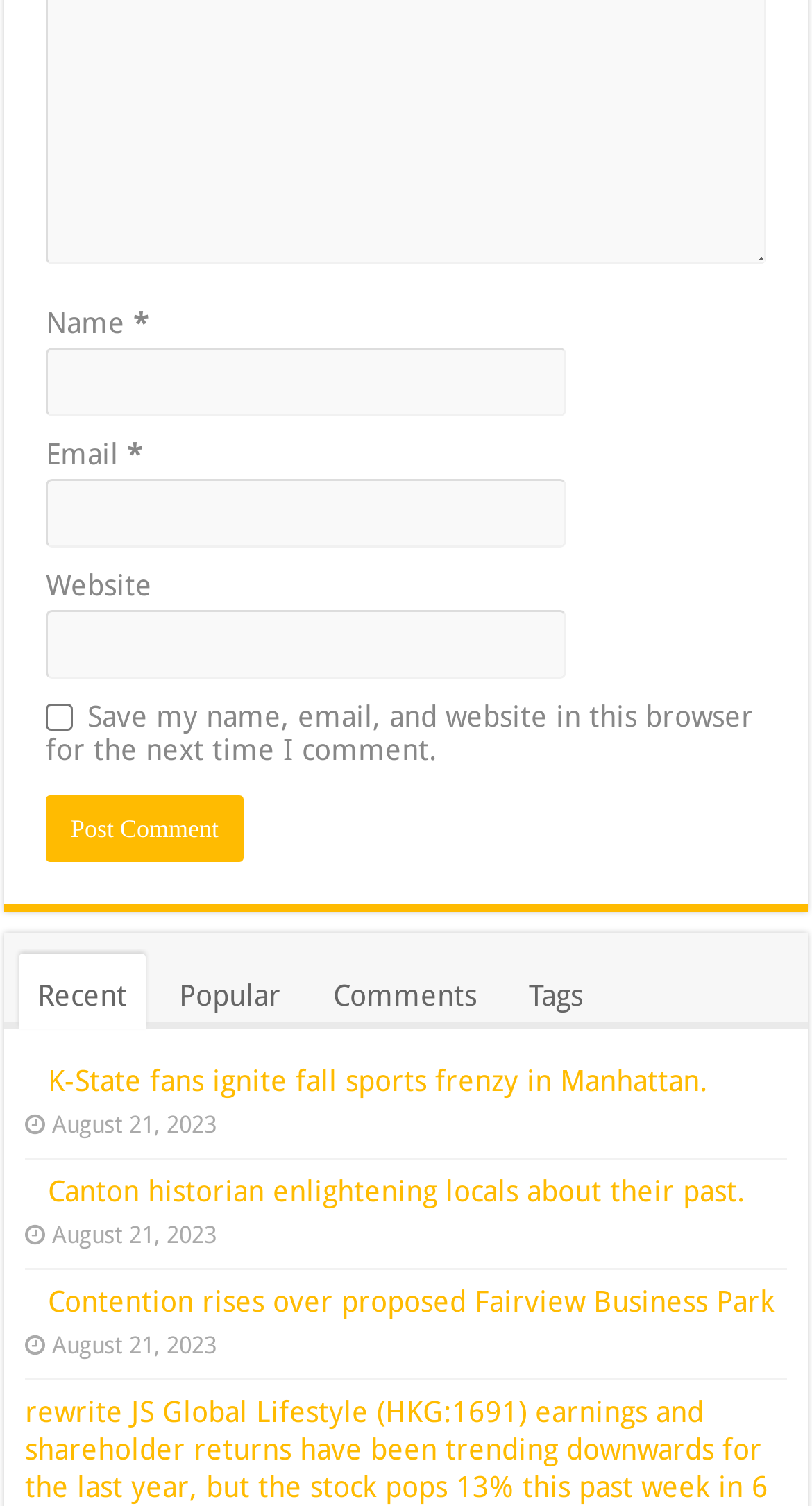Please identify the bounding box coordinates of the region to click in order to complete the task: "Visit the website". The coordinates must be four float numbers between 0 and 1, specified as [left, top, right, bottom].

None